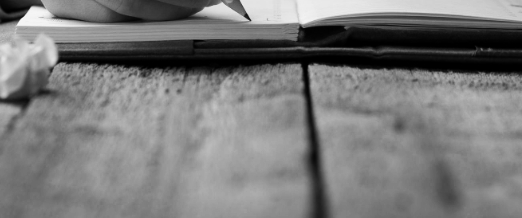What does the crumpled paper ball suggest?
Answer the question with just one word or phrase using the image.

Drafting and revising ideas